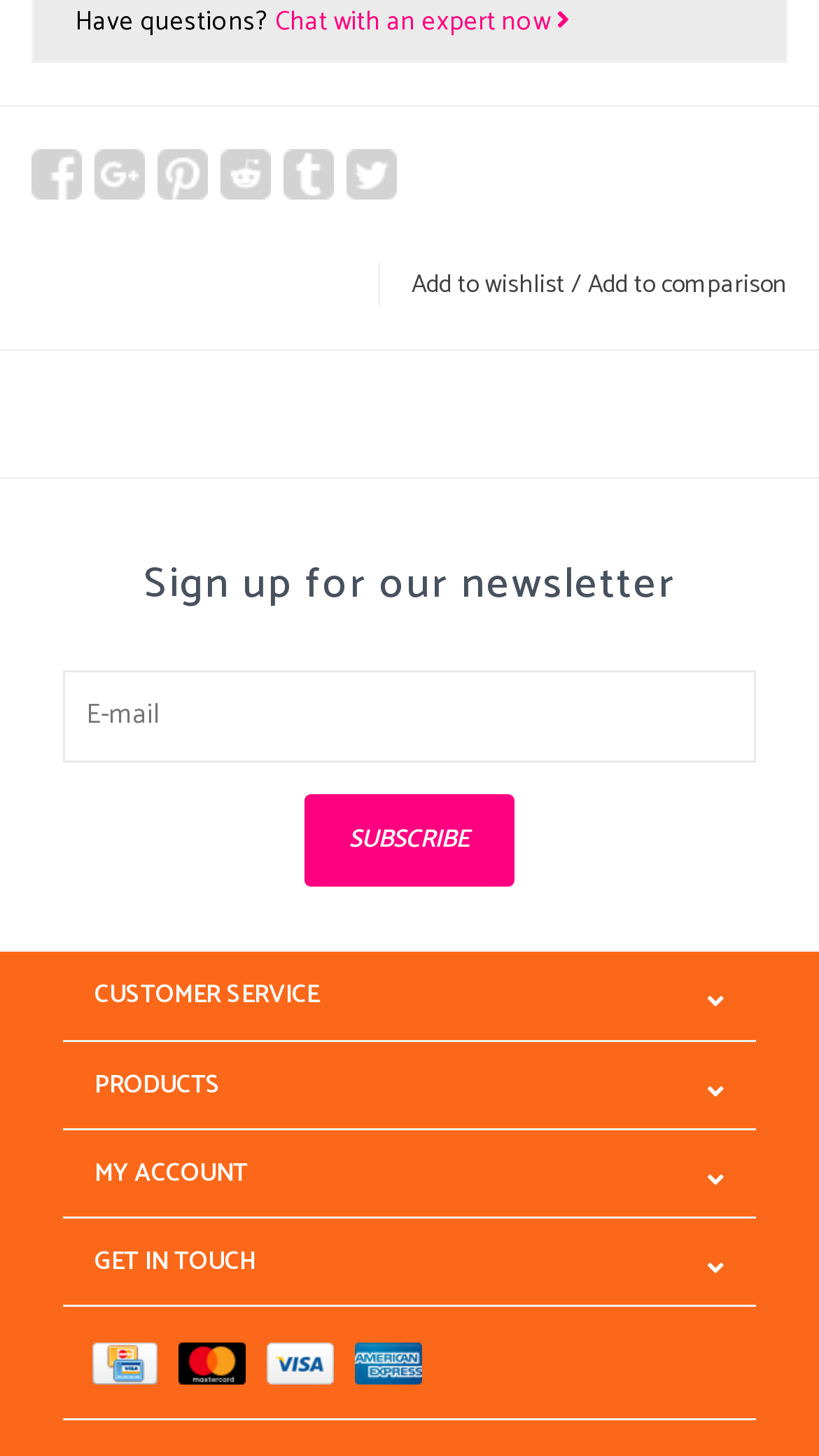Determine the bounding box coordinates of the UI element described by: "title="Share on Reddit"".

[0.269, 0.102, 0.331, 0.137]